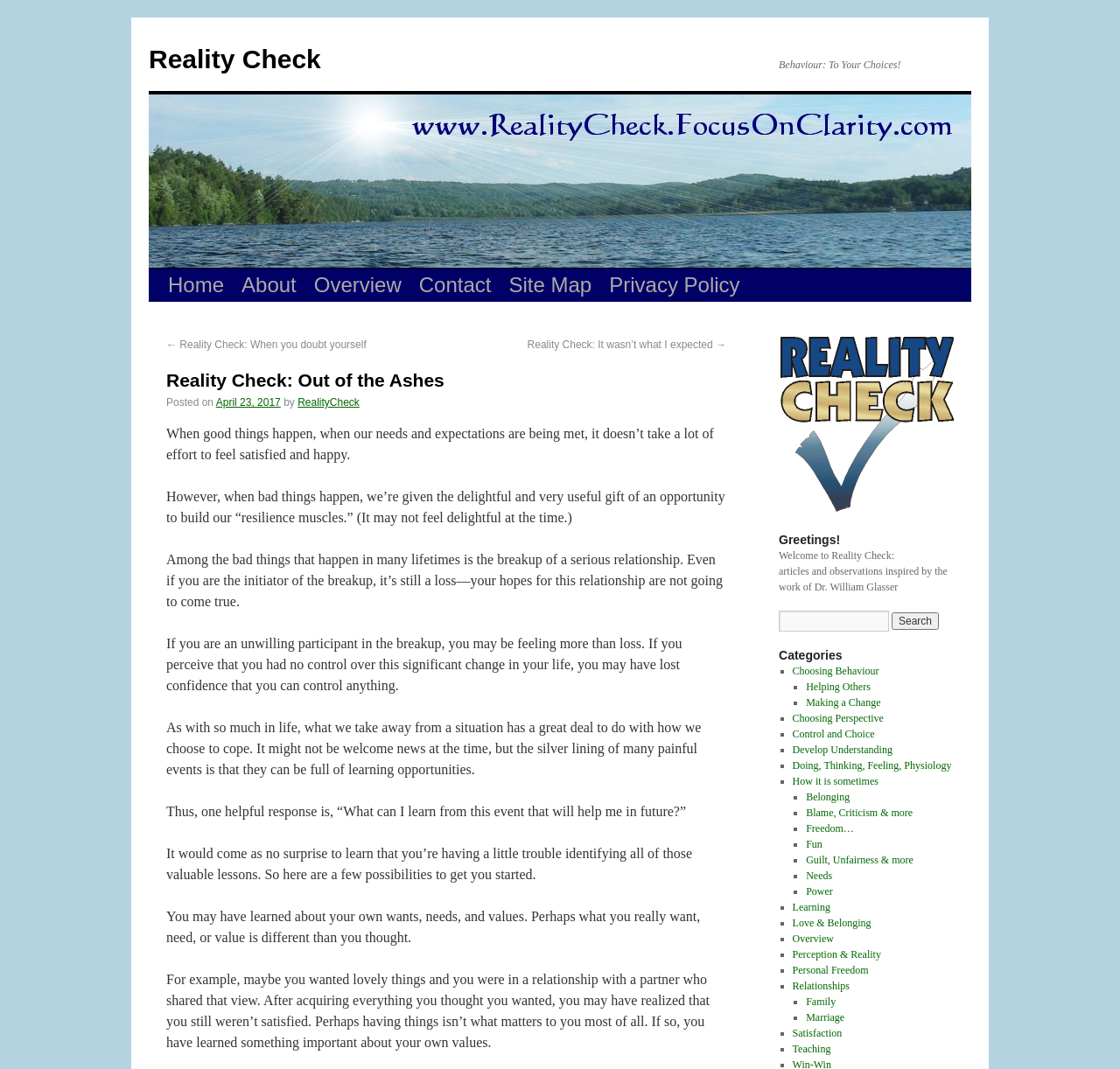Based on the element description, predict the bounding box coordinates (top-left x, top-left y, bottom-right x, bottom-right y) for the UI element in the screenshot: Privacy Policy

[0.536, 0.251, 0.668, 0.282]